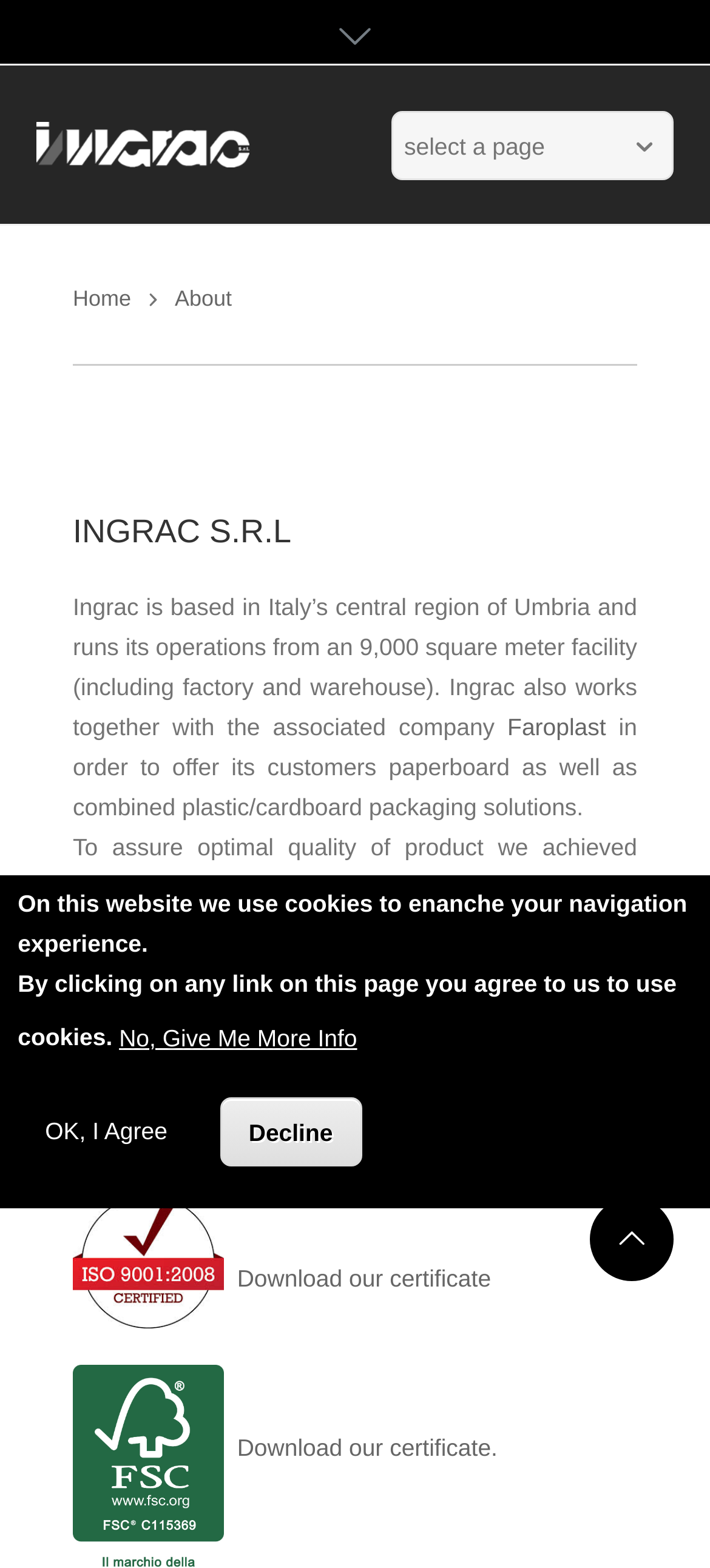Where is Ingrac based?
Give a detailed response to the question by analyzing the screenshot.

According to the webpage, Ingrac is based in Italy's central region of Umbria, as stated in the text 'Ingrac is based in Italy’s central region of Umbria and runs its operations from an 9,000 square meter facility (including factory and warehouse).'.